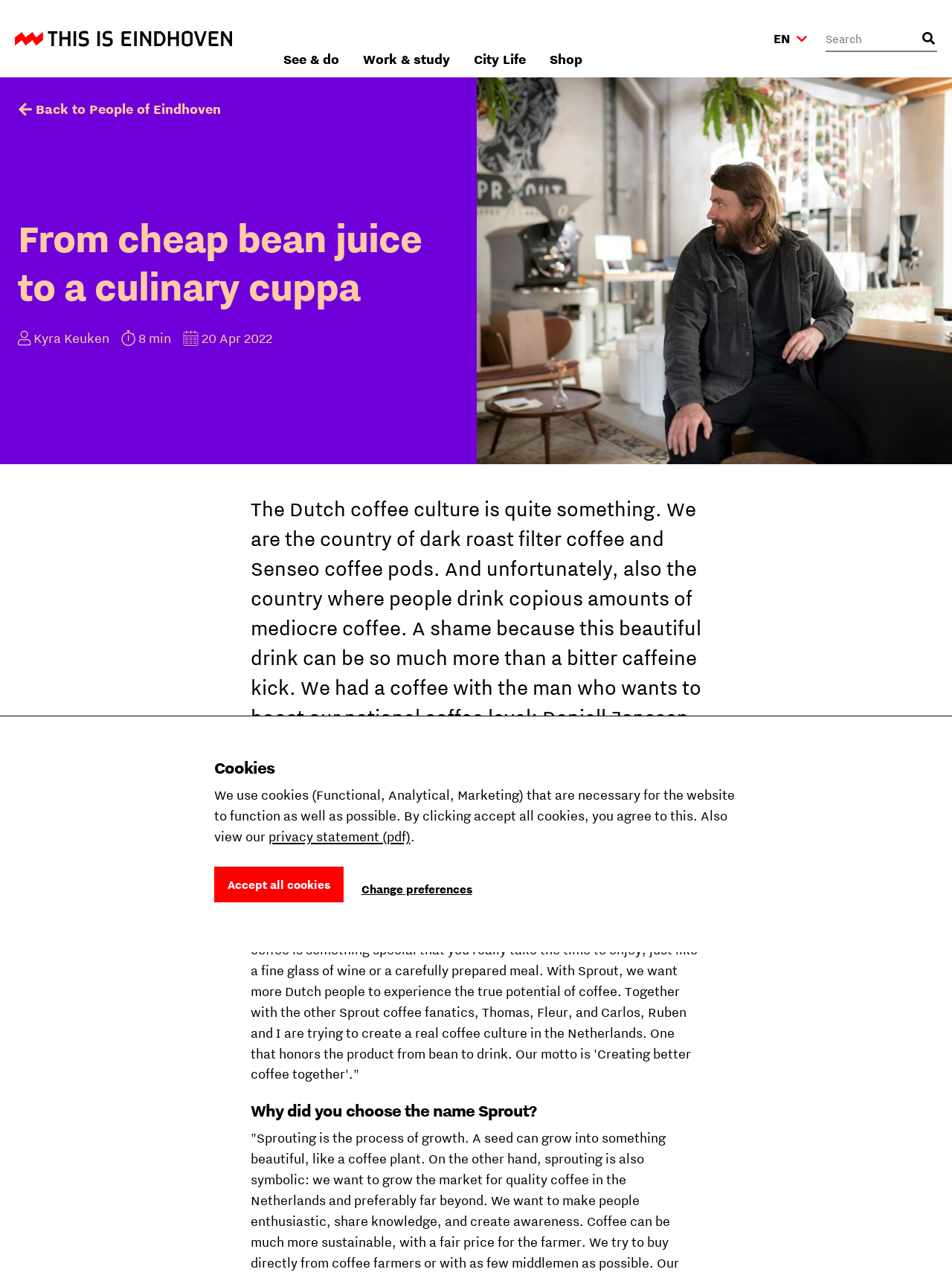Provide a one-word or brief phrase answer to the question:
What is the motto of Sprout Coffee Roasters?

Creating better coffee together